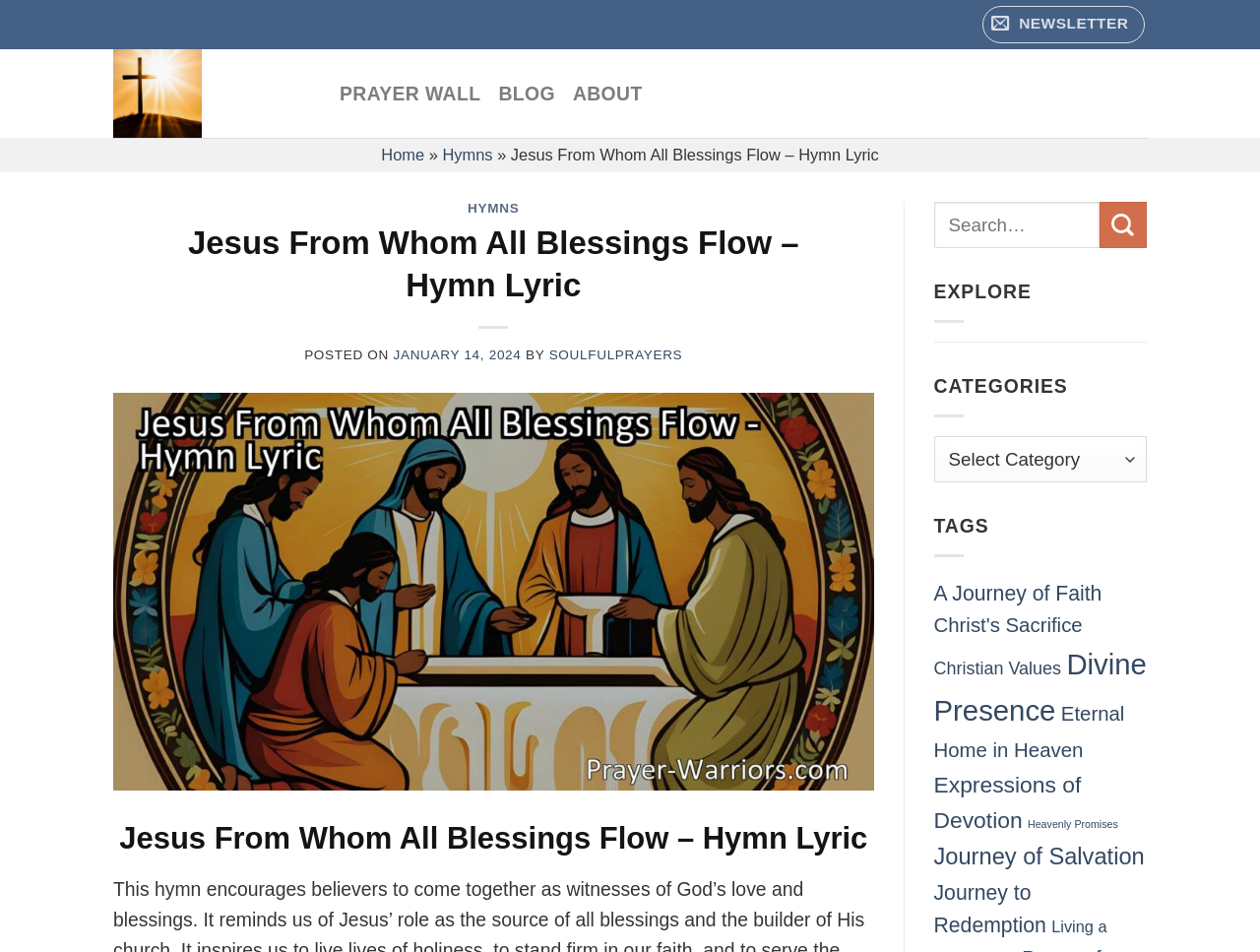Articulate a complete and detailed caption of the webpage elements.

This webpage is about a hymn called "Jesus From Whom All Blessings Flow" and appears to be part of a larger website focused on prayer and Christian devotion. 

At the top of the page, there are several links, including "NEWSLETTER", "Prayer Warriors", "PRAYER WALL", "BLOG", and "ABOUT". The "Prayer Warriors" link has an accompanying image. 

Below these links, there is a navigation section with breadcrumbs, showing the path "Home » Hymns » Jesus From Whom All Blessings Flow – Hymn Lyric". 

The main content of the page is divided into two sections. The left section has a heading "HYMNS" and displays the title of the hymn, "Jesus From Whom All Blessings Flow – Hymn Lyric", along with the posted date and author. Below this, there is a paragraph of text that describes the hymn and its inspiration. 

The right section of the page has several elements, including a search bar, a section labeled "EXPLORE" with a separator line below it, and a section labeled "CATEGORIES" with a dropdown combobox. Below this, there are several links to categories, such as "A Journey of Faith", "Christ's Sacrifice", and "Christian Values", each with a number of items in parentheses.